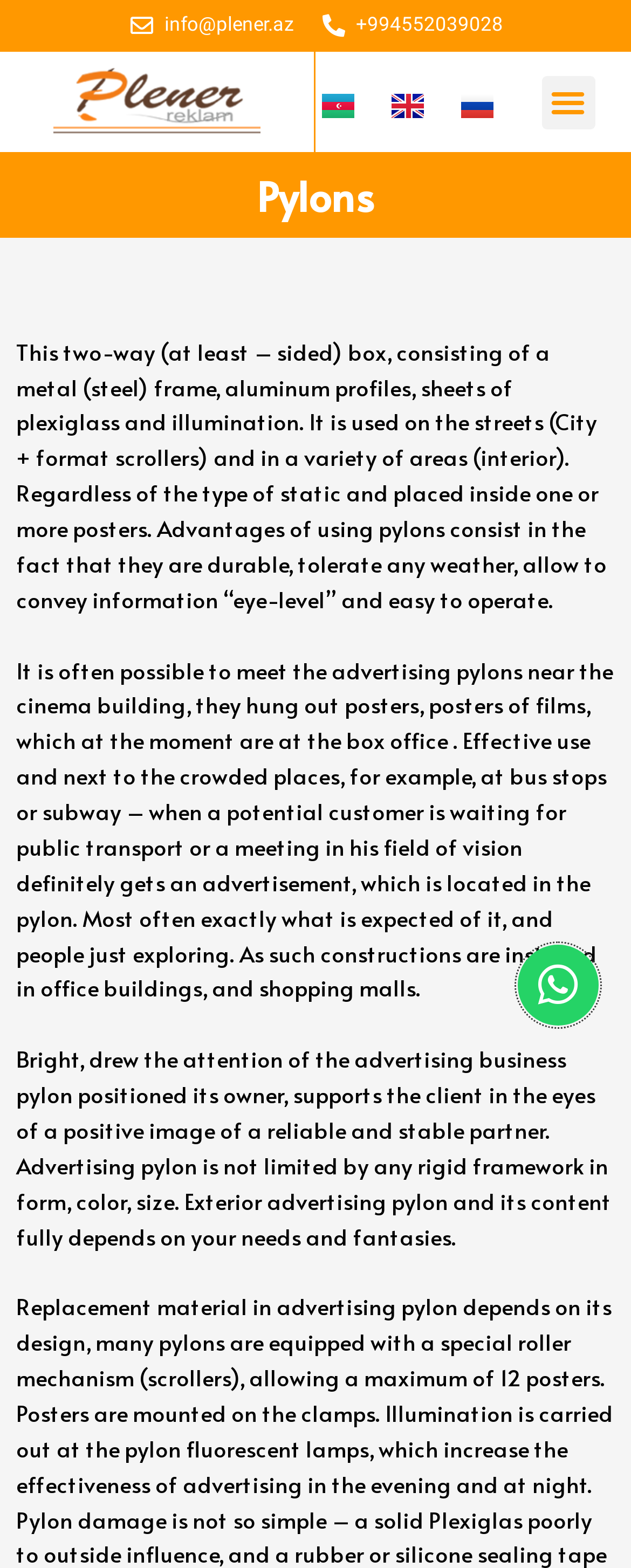Examine the screenshot and answer the question in as much detail as possible: What is the purpose of pylons?

According to the webpage, pylons are used for advertising purposes, such as displaying posters and conveying information at eye-level.